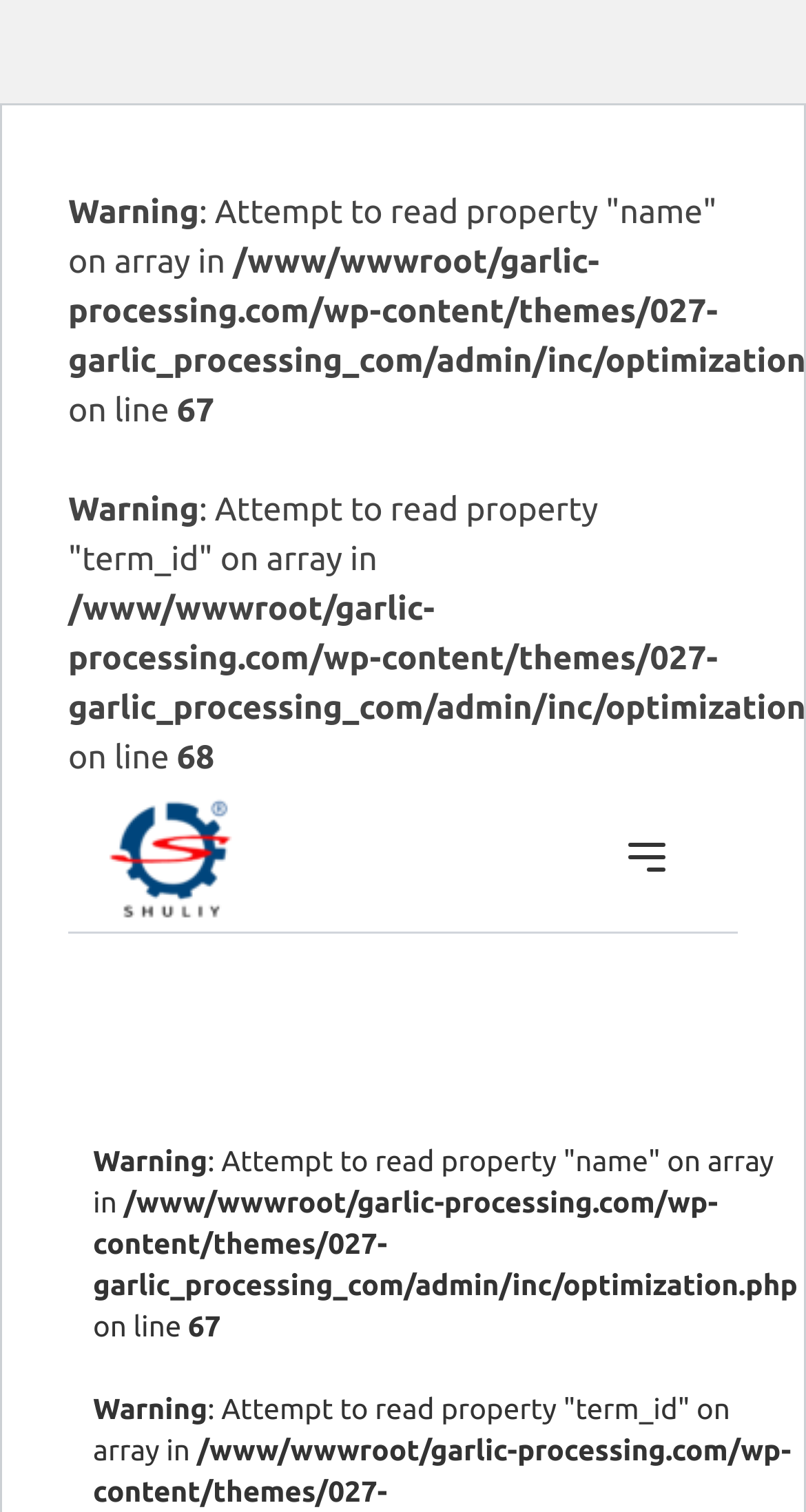What is the logo image bounded by?
Answer the question with just one word or phrase using the image.

[0.136, 0.526, 0.29, 0.608]